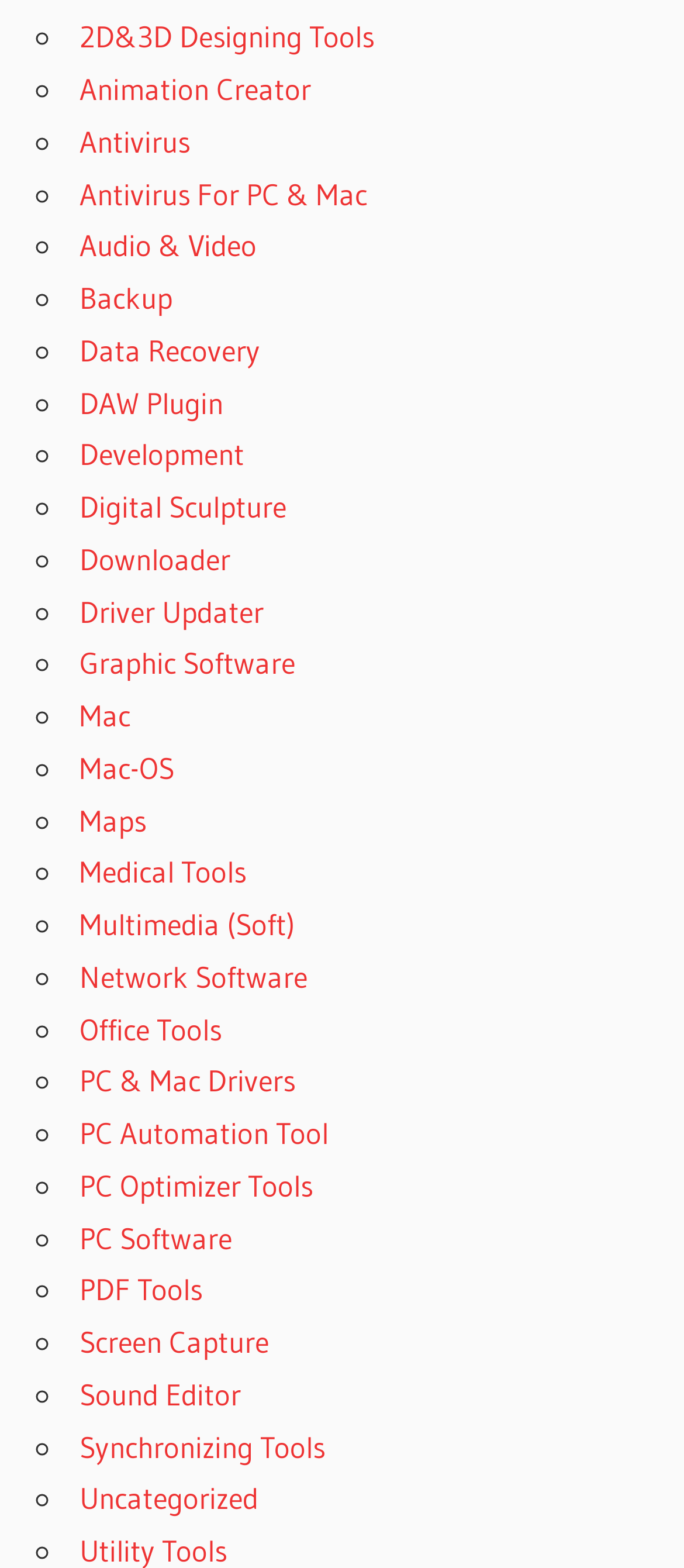Determine the bounding box coordinates of the section to be clicked to follow the instruction: "Explore Antivirus For PC & Mac". The coordinates should be given as four float numbers between 0 and 1, formatted as [left, top, right, bottom].

[0.116, 0.111, 0.537, 0.135]